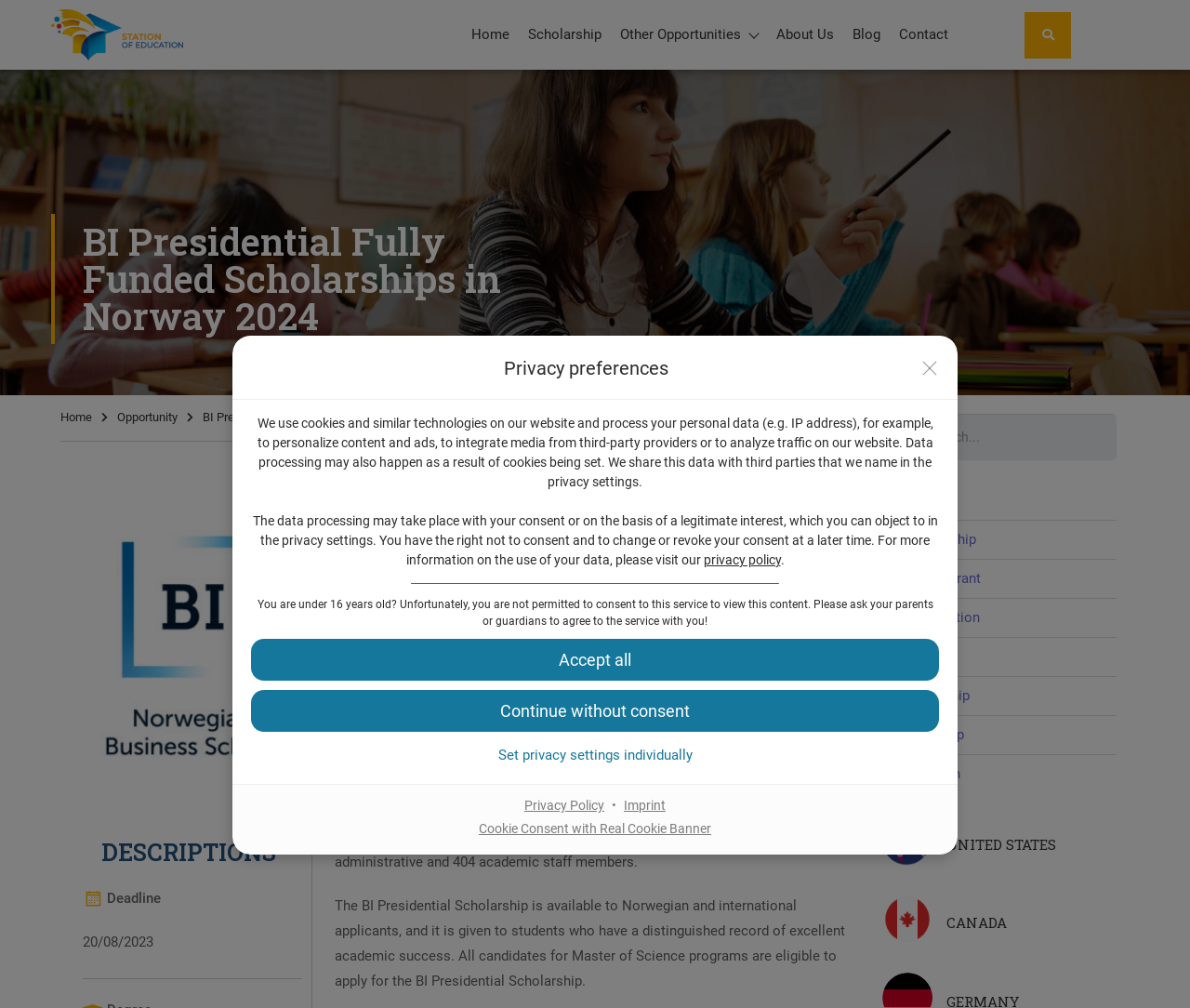Determine the bounding box for the UI element that matches this description: "Set privacy settings individually".

[0.211, 0.735, 0.789, 0.764]